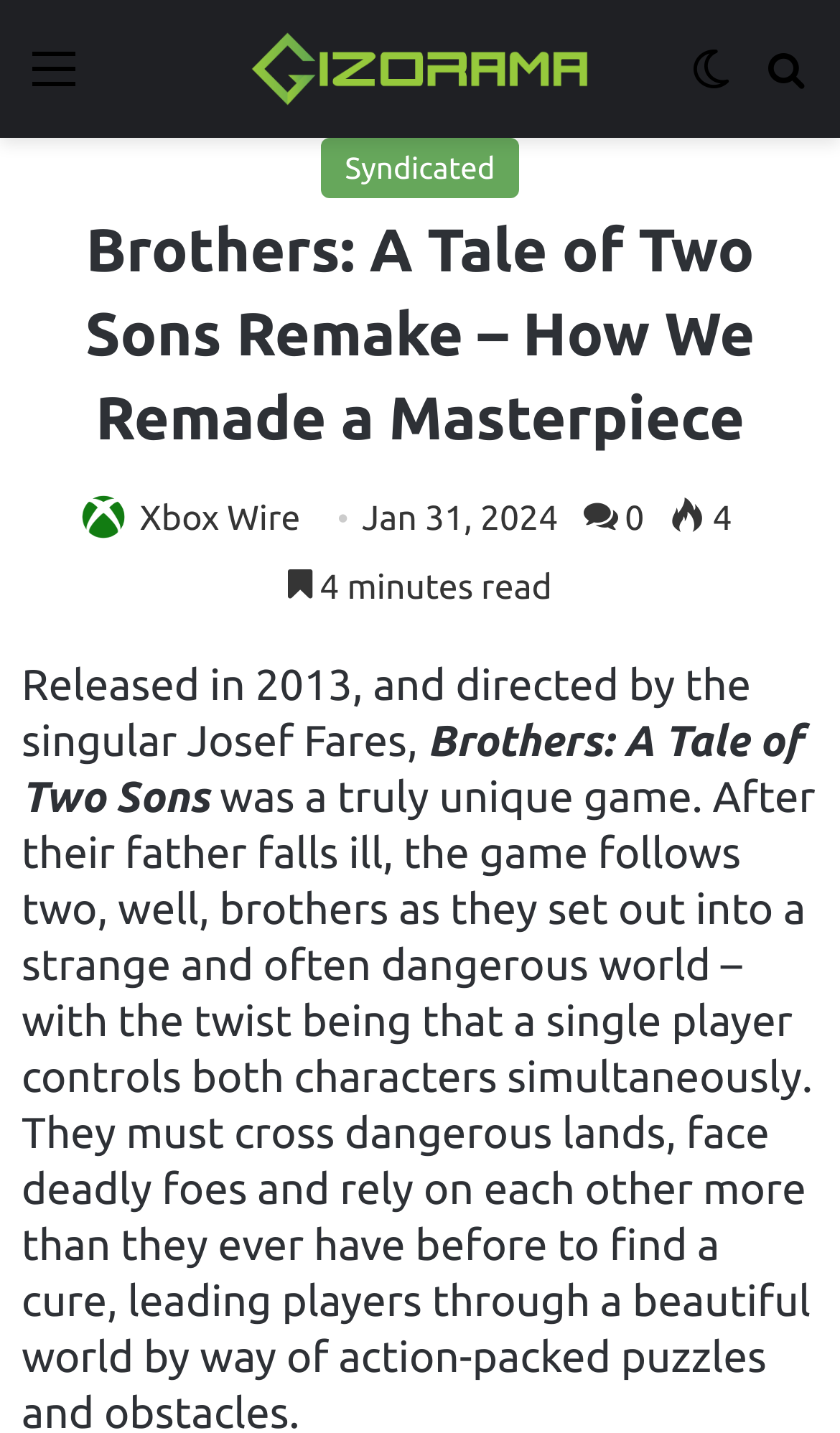Using the description: "Switch skin", determine the UI element's bounding box coordinates. Ensure the coordinates are in the format of four float numbers between 0 and 1, i.e., [left, top, right, bottom].

[0.821, 0.025, 0.872, 0.093]